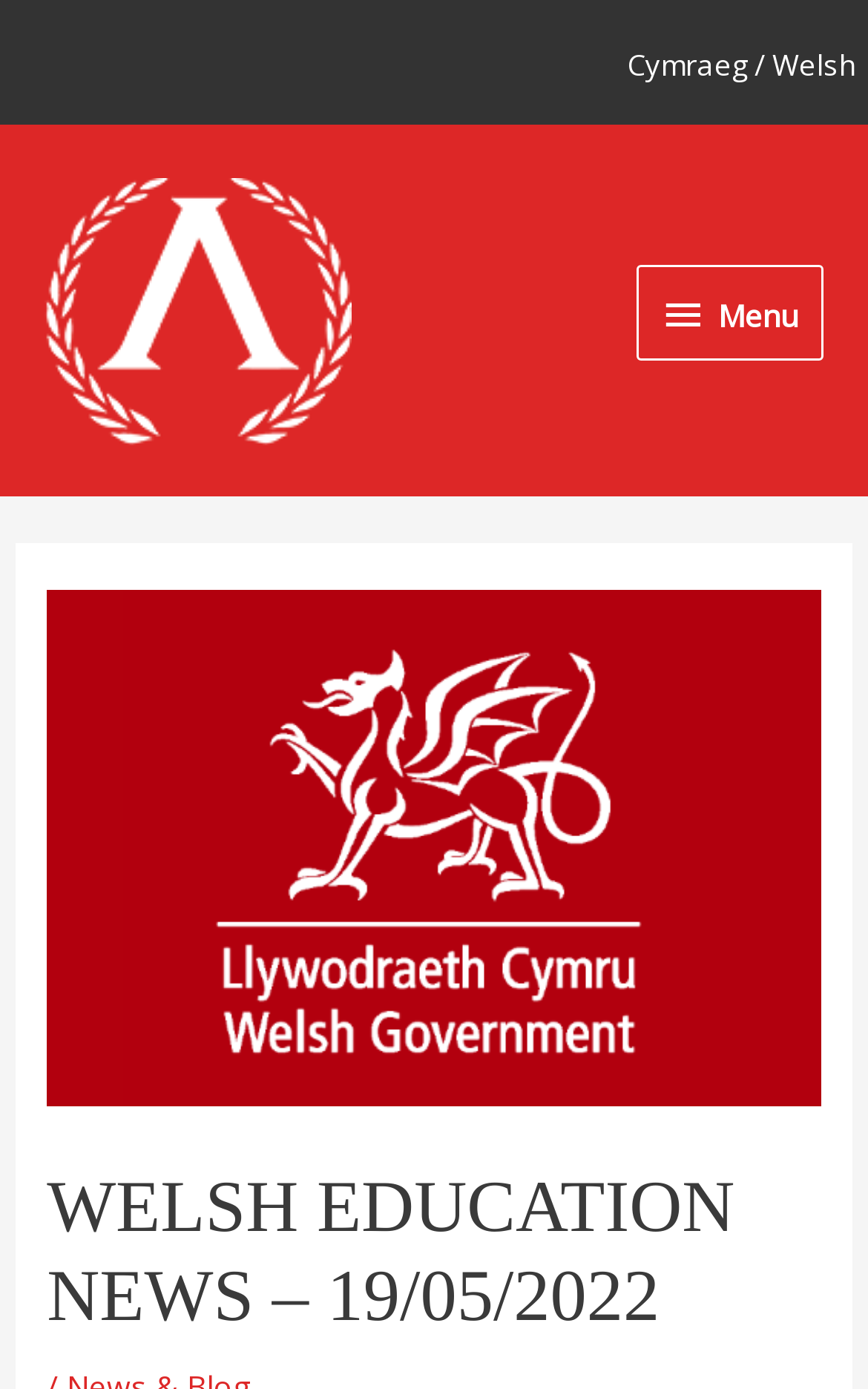Determine the bounding box of the UI element mentioned here: "alt="Apollo Teaching"". The coordinates must be in the format [left, top, right, bottom] with values ranging from 0 to 1.

[0.051, 0.206, 0.405, 0.236]